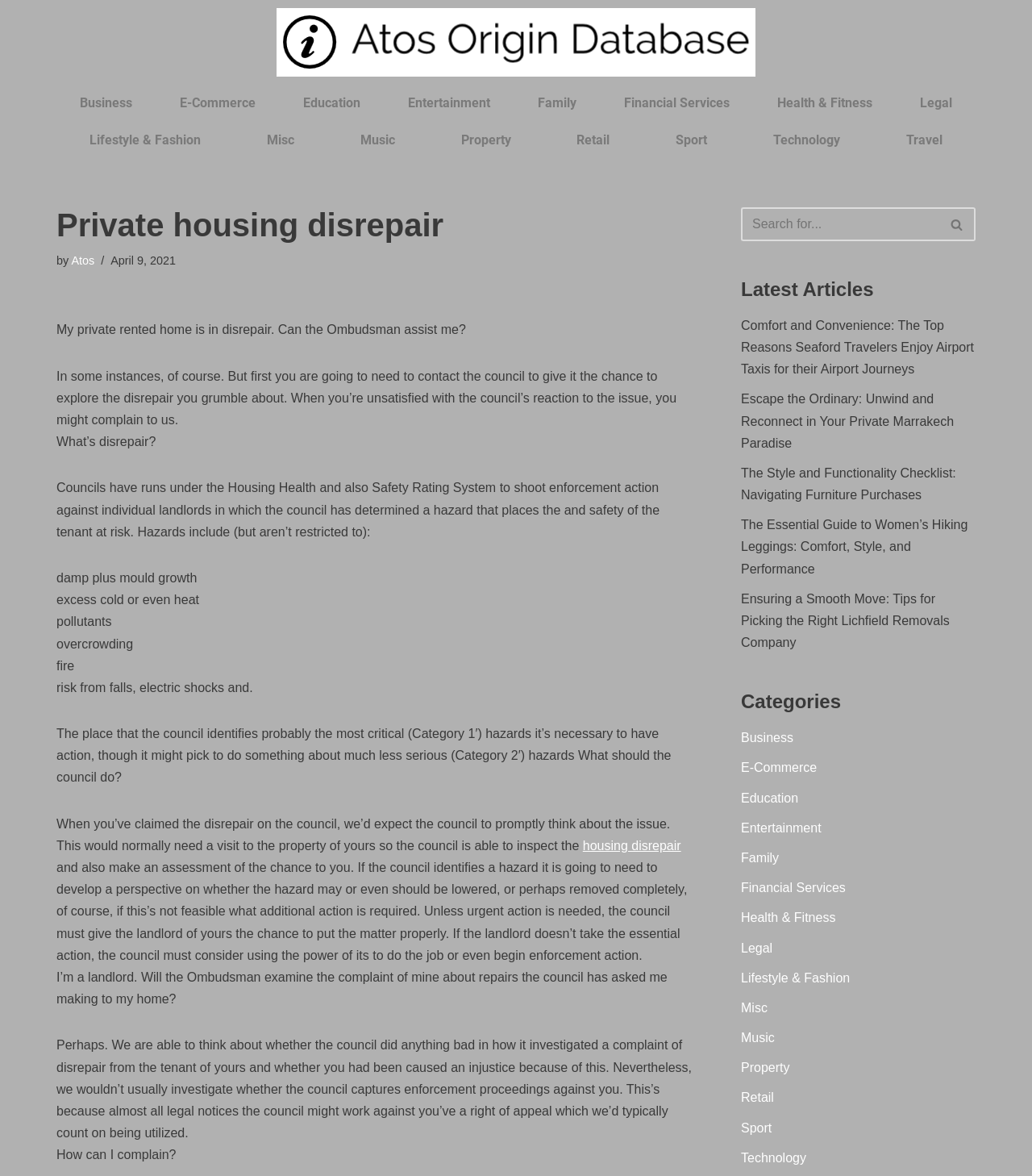What is the topic of the webpage?
Carefully analyze the image and provide a detailed answer to the question.

The webpage is about private housing disrepair, which is evident from the heading 'Private housing disrepair' and the content that discusses the issue of disrepair in private rented homes and the role of the Ombudsman in assisting with such issues.